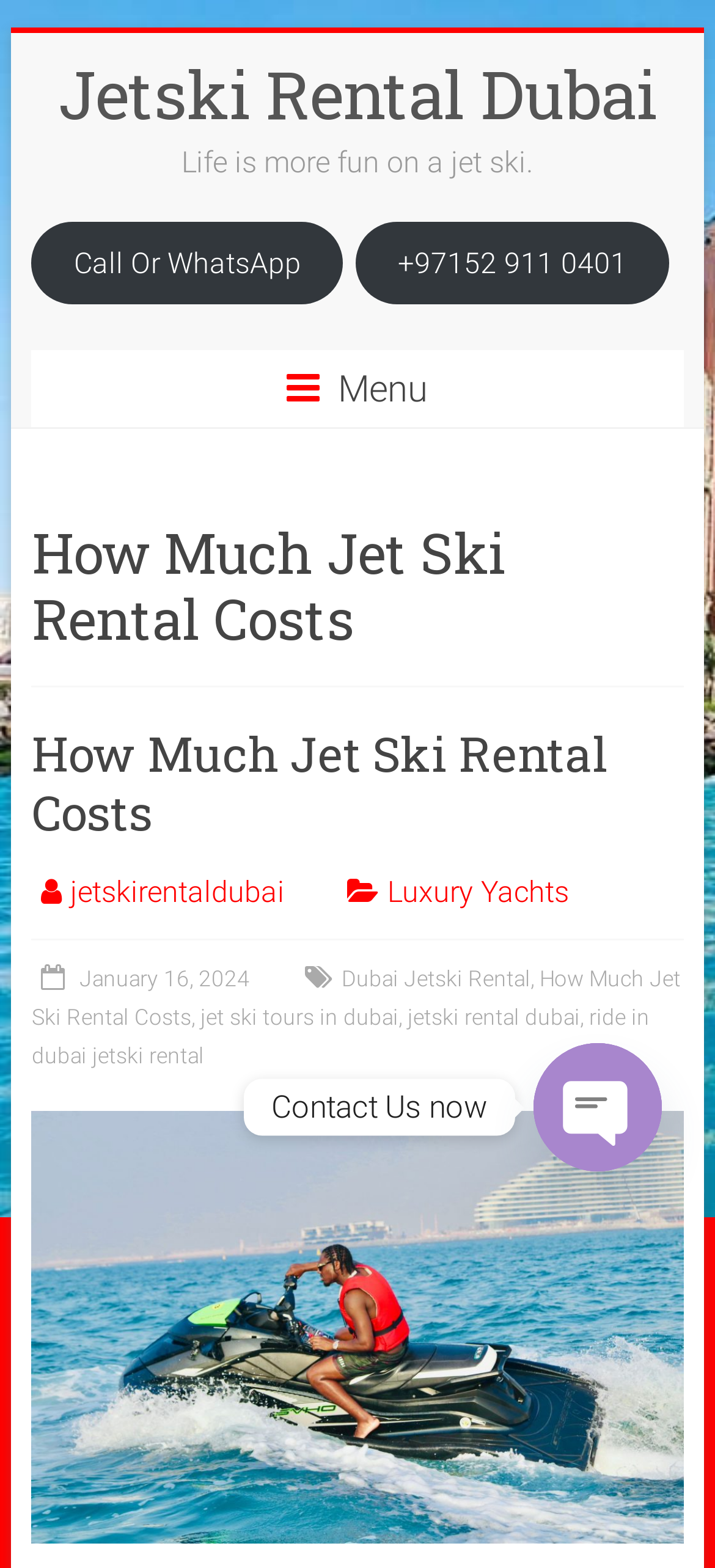Using the image as a reference, answer the following question in as much detail as possible:
What is the call-to-action?

The call-to-action can be found in the static text element 'Contact Us now', which is likely encouraging customers to get in touch with the company for more information or to book a jet ski rental.